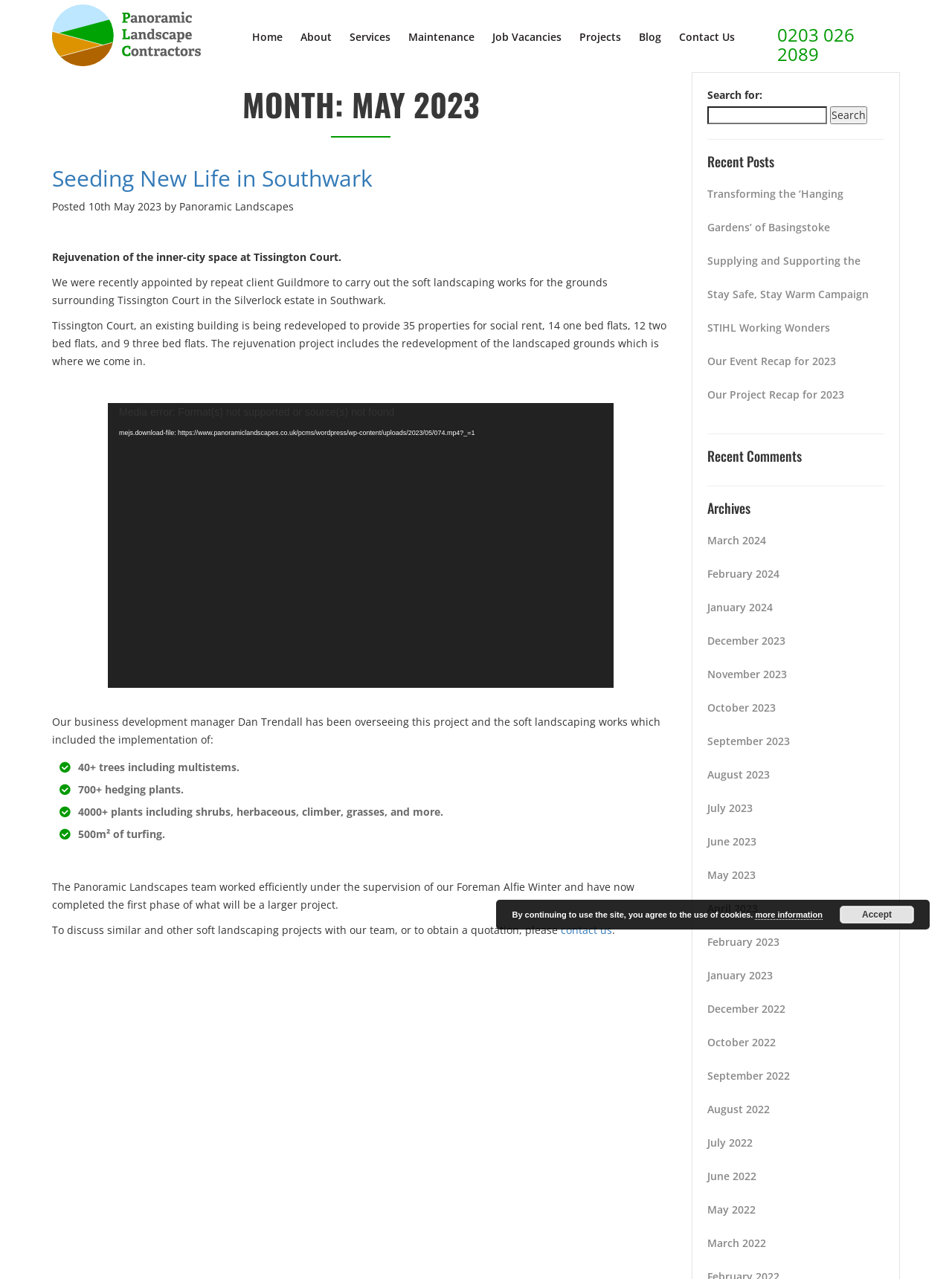How many trees were planted in the project?
Based on the screenshot, provide your answer in one word or phrase.

40+